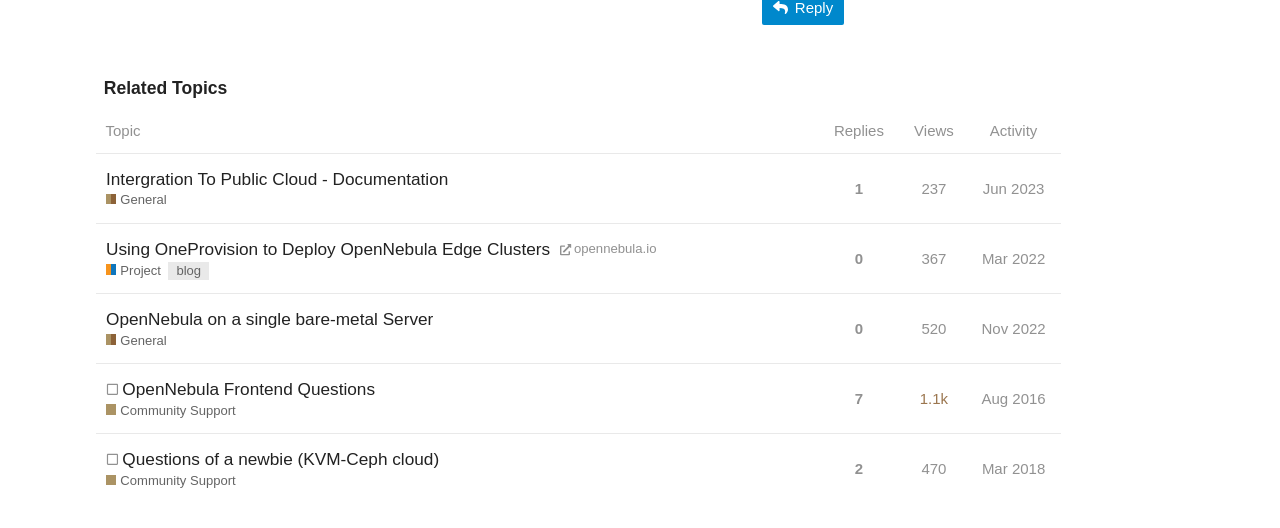Answer the question in one word or a short phrase:
What is the topic with the most views?

OpenNebula Frontend Questions